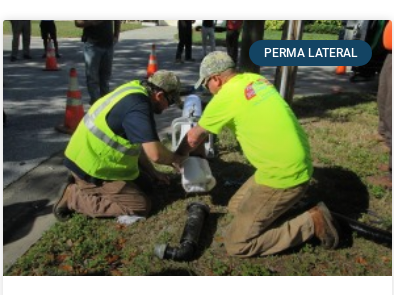What type of repair is being focused on?
Based on the visual content, answer with a single word or a brief phrase.

Lateral line repairs